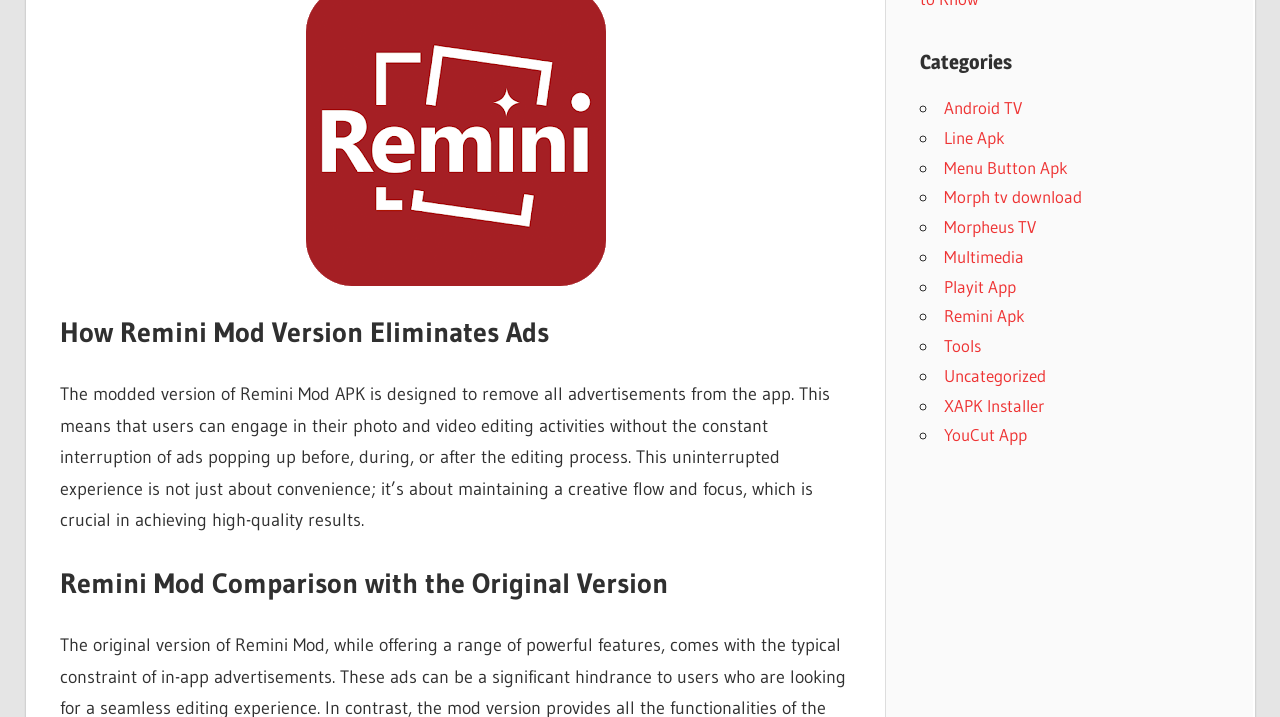Find the UI element described as: "Morph tv download" and predict its bounding box coordinates. Ensure the coordinates are four float numbers between 0 and 1, [left, top, right, bottom].

[0.737, 0.26, 0.845, 0.289]